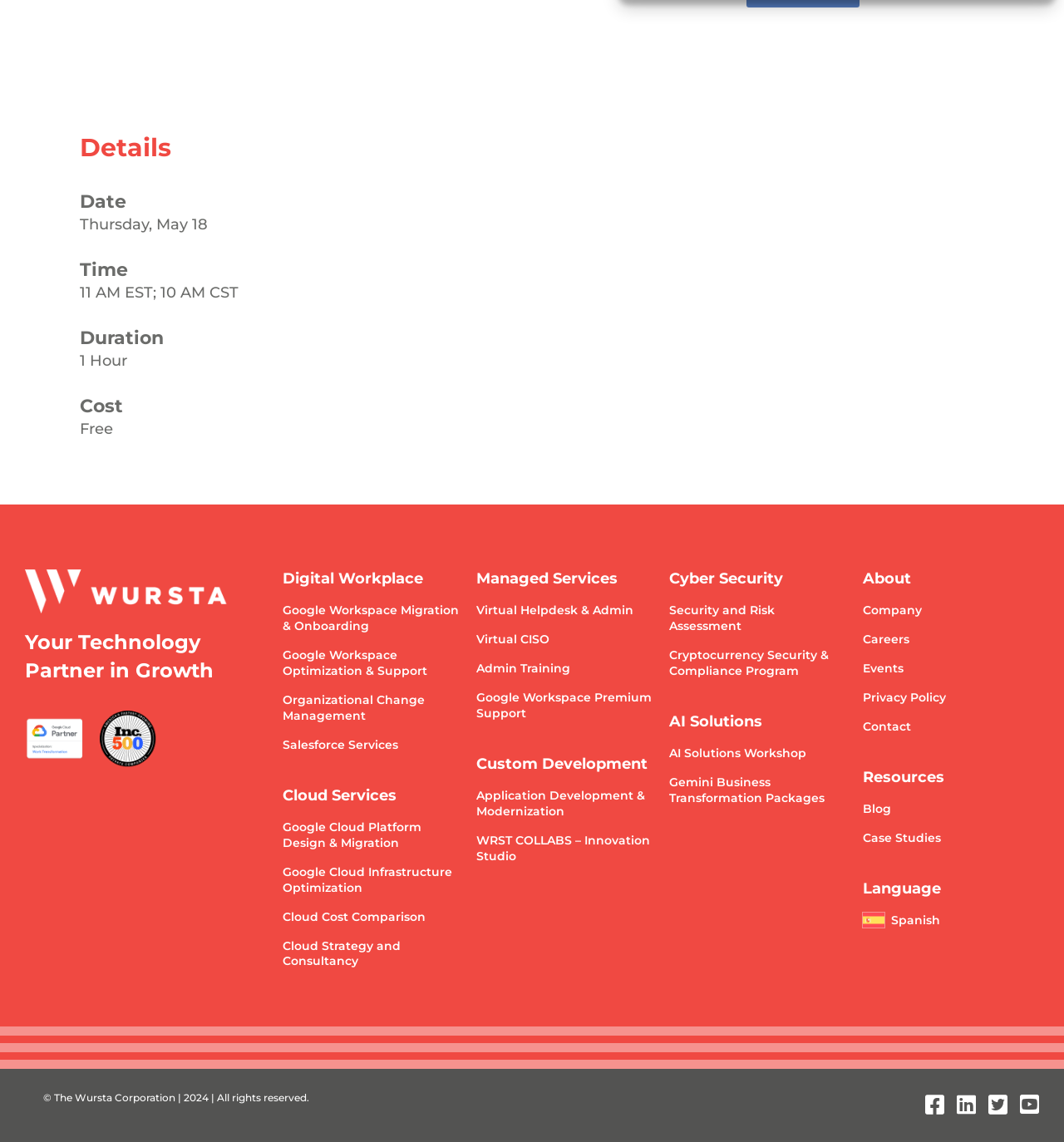Please mark the bounding box coordinates of the area that should be clicked to carry out the instruction: "Click on Google Cloud Partner".

[0.023, 0.63, 0.08, 0.646]